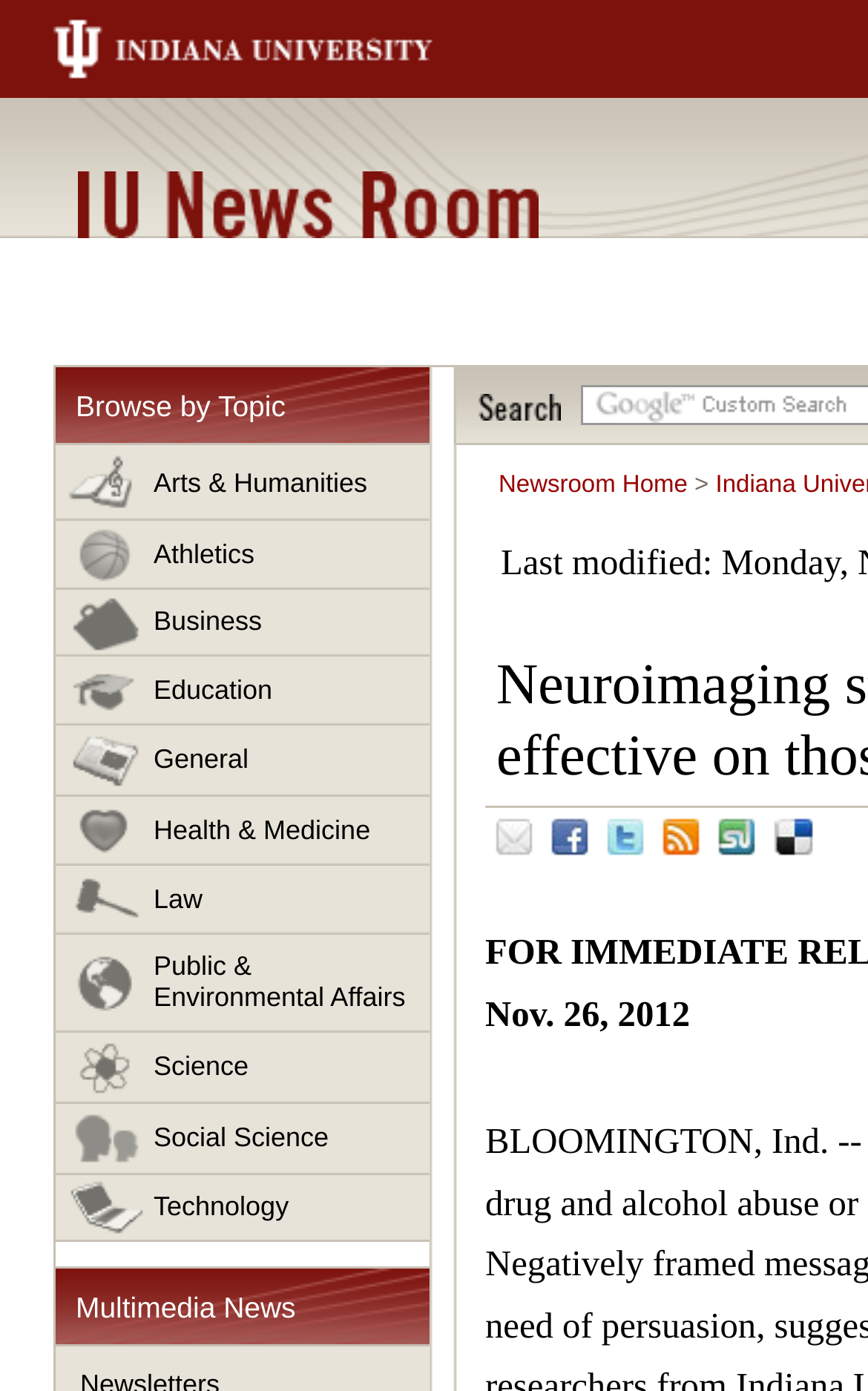Locate the bounding box coordinates of the element's region that should be clicked to carry out the following instruction: "Browse by topic". The coordinates need to be four float numbers between 0 and 1, i.e., [left, top, right, bottom].

[0.064, 0.264, 0.495, 0.32]